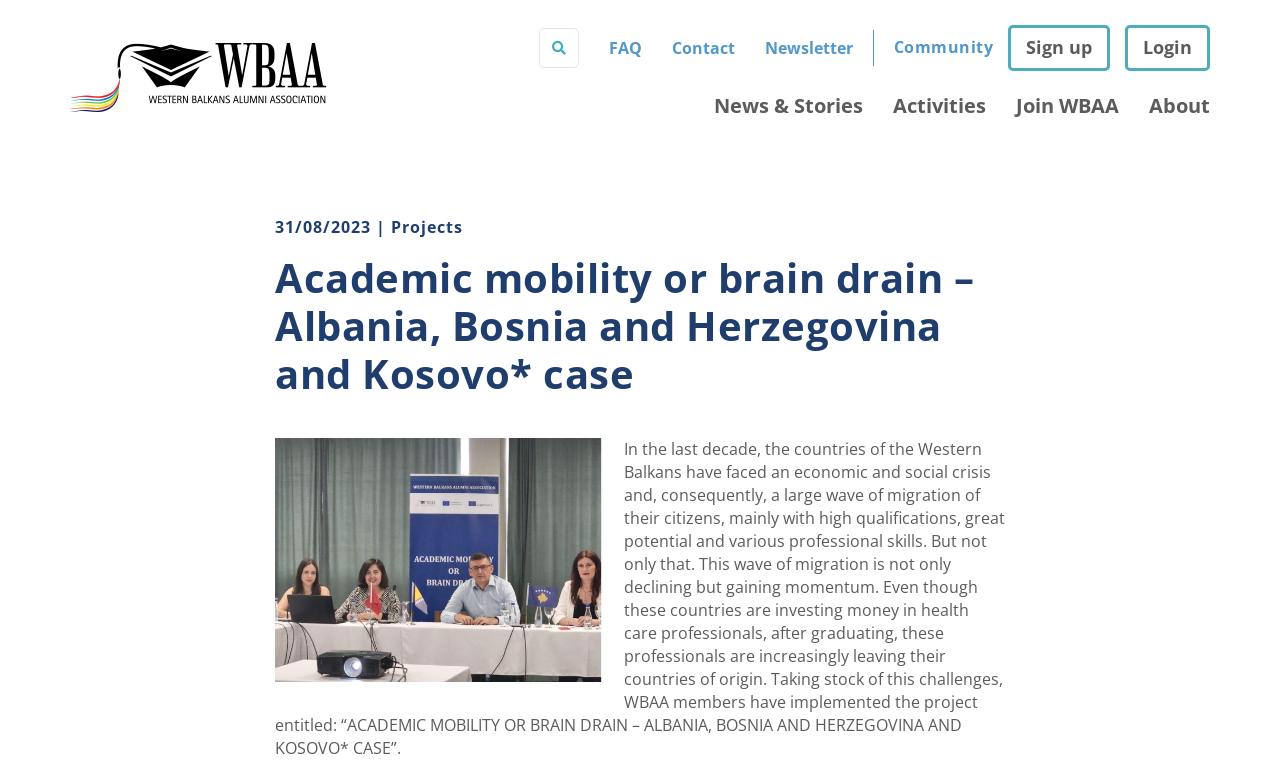Find the bounding box coordinates for the HTML element described in this sentence: "Join WBAA". Provide the coordinates as four float numbers between 0 and 1, in the format [left, top, right, bottom].

[0.794, 0.121, 0.874, 0.164]